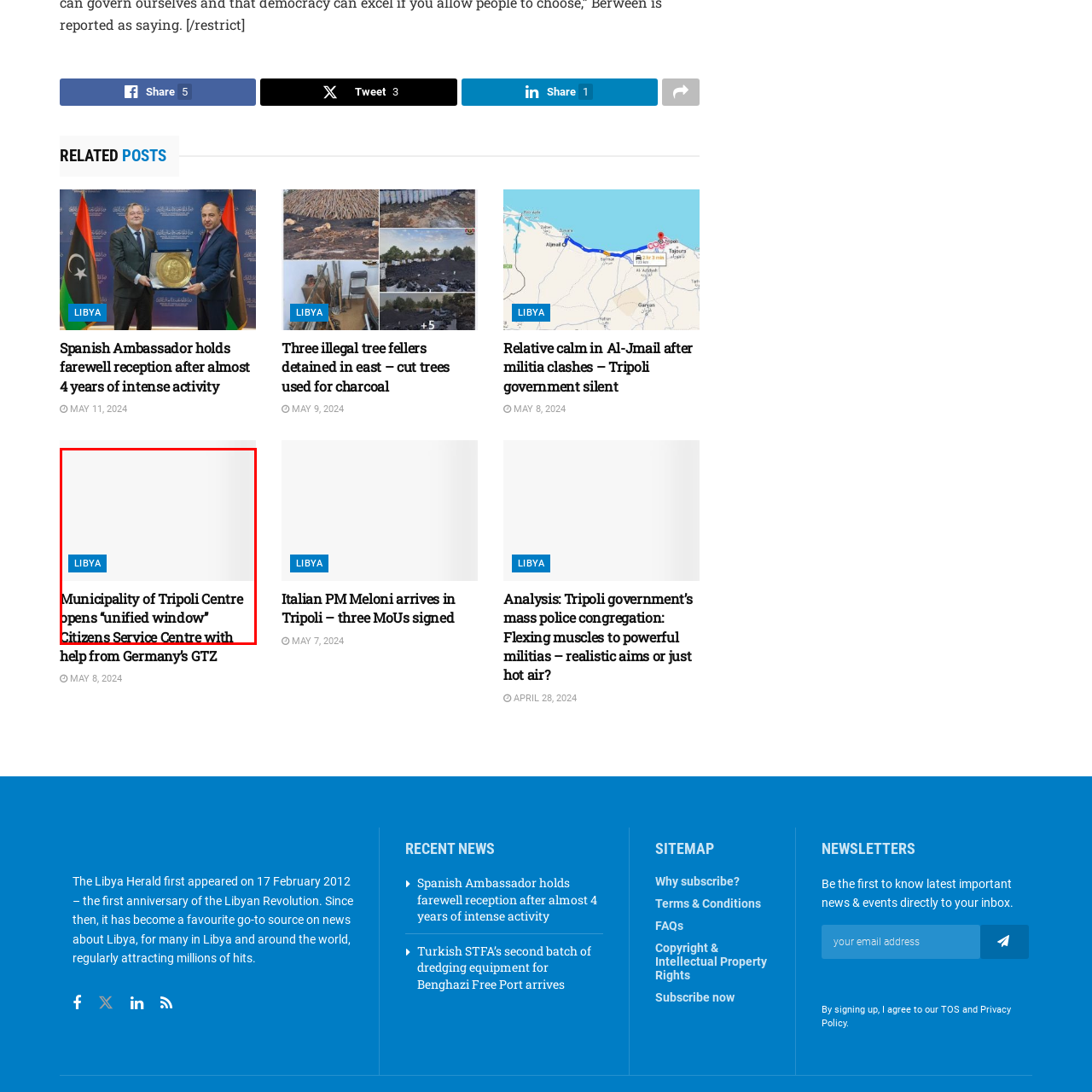View the portion of the image inside the red box and respond to the question with a succinct word or phrase: Where is the Citizens Service Centre located?

Tripoli, Libya